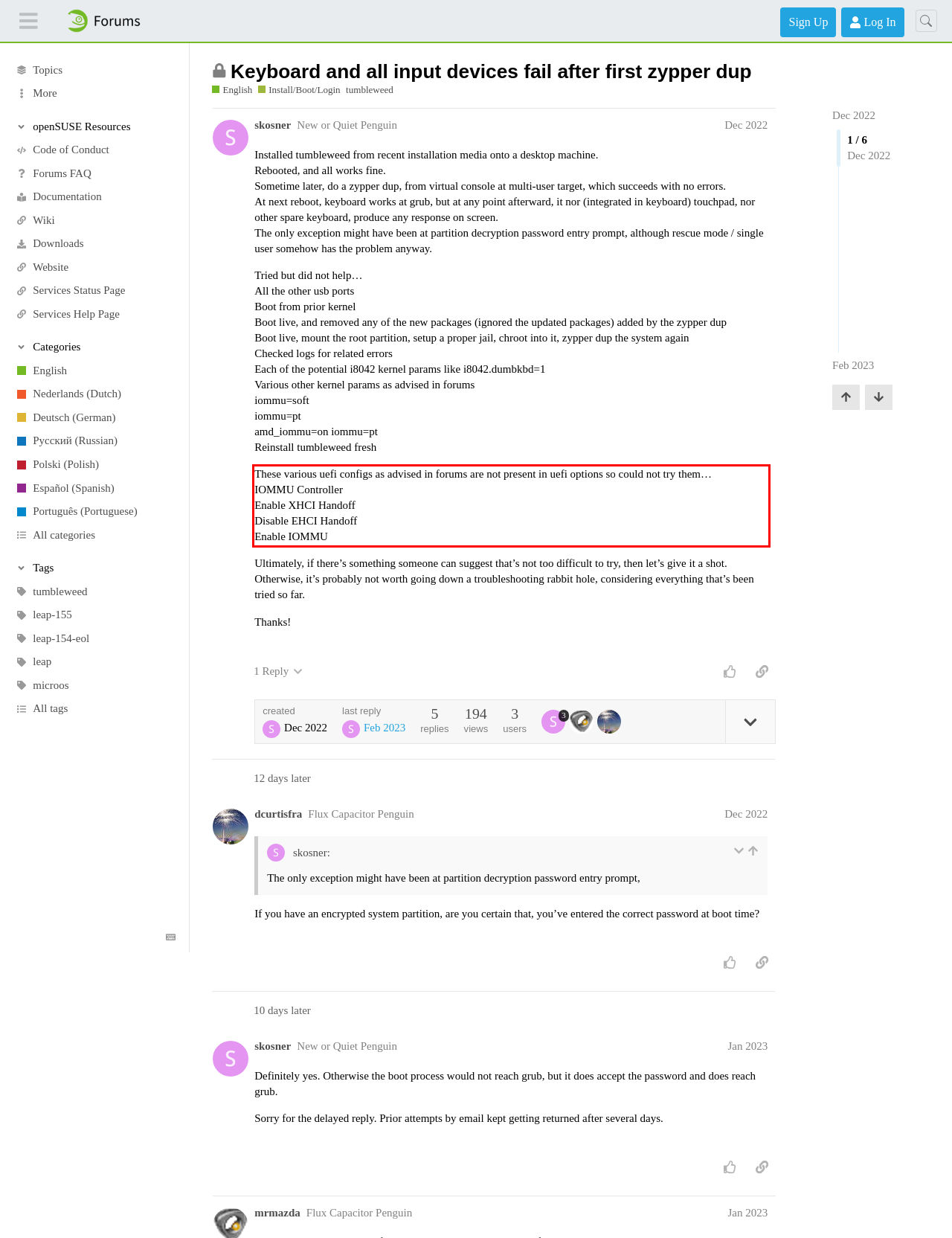Look at the screenshot of the webpage, locate the red rectangle bounding box, and generate the text content that it contains.

These various uefi configs as advised in forums are not present in uefi options so could not try them… IOMMU Controller Enable XHCI Handoff Disable EHCI Handoff Enable IOMMU